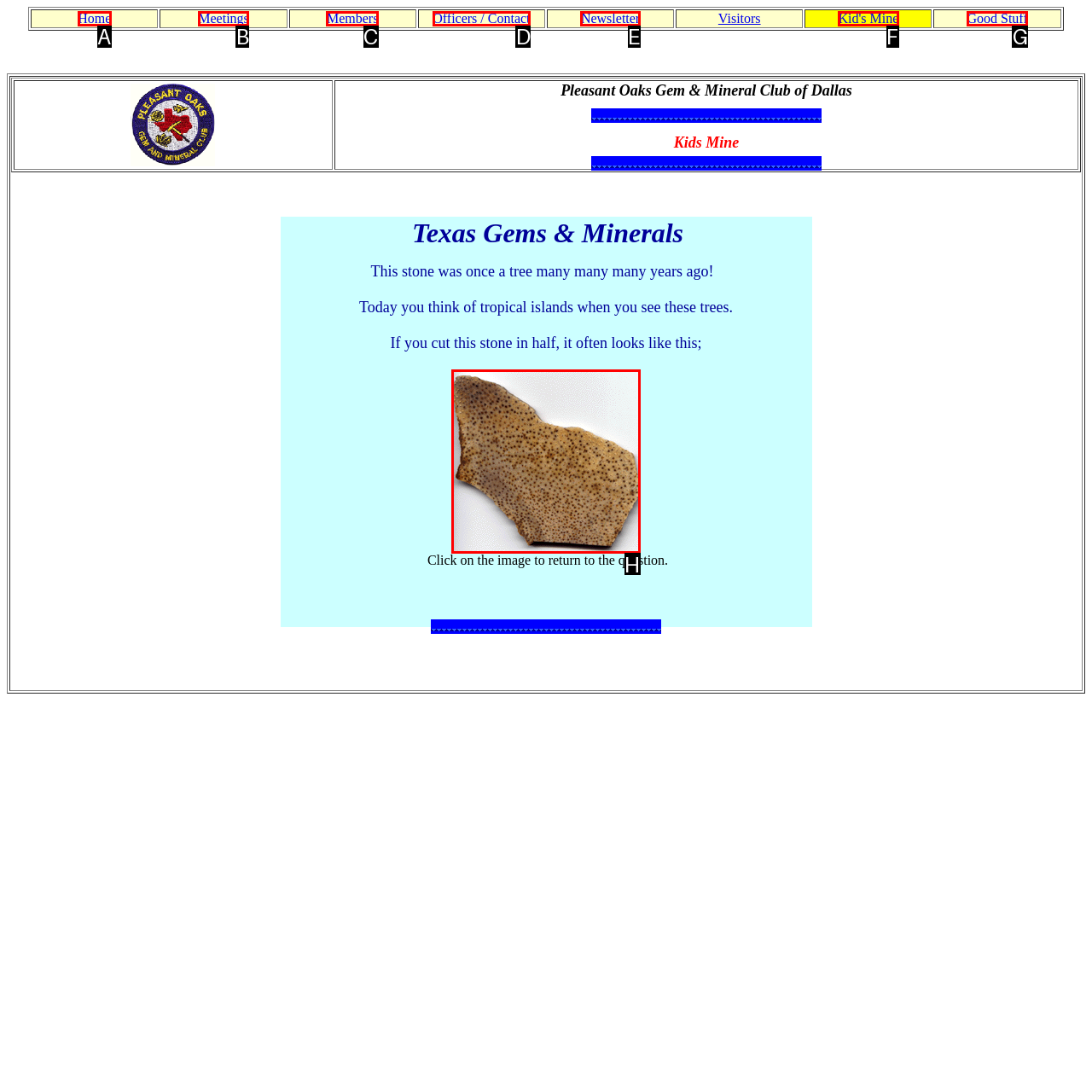What option should you select to complete this task: Click on the image to return to the question? Indicate your answer by providing the letter only.

H